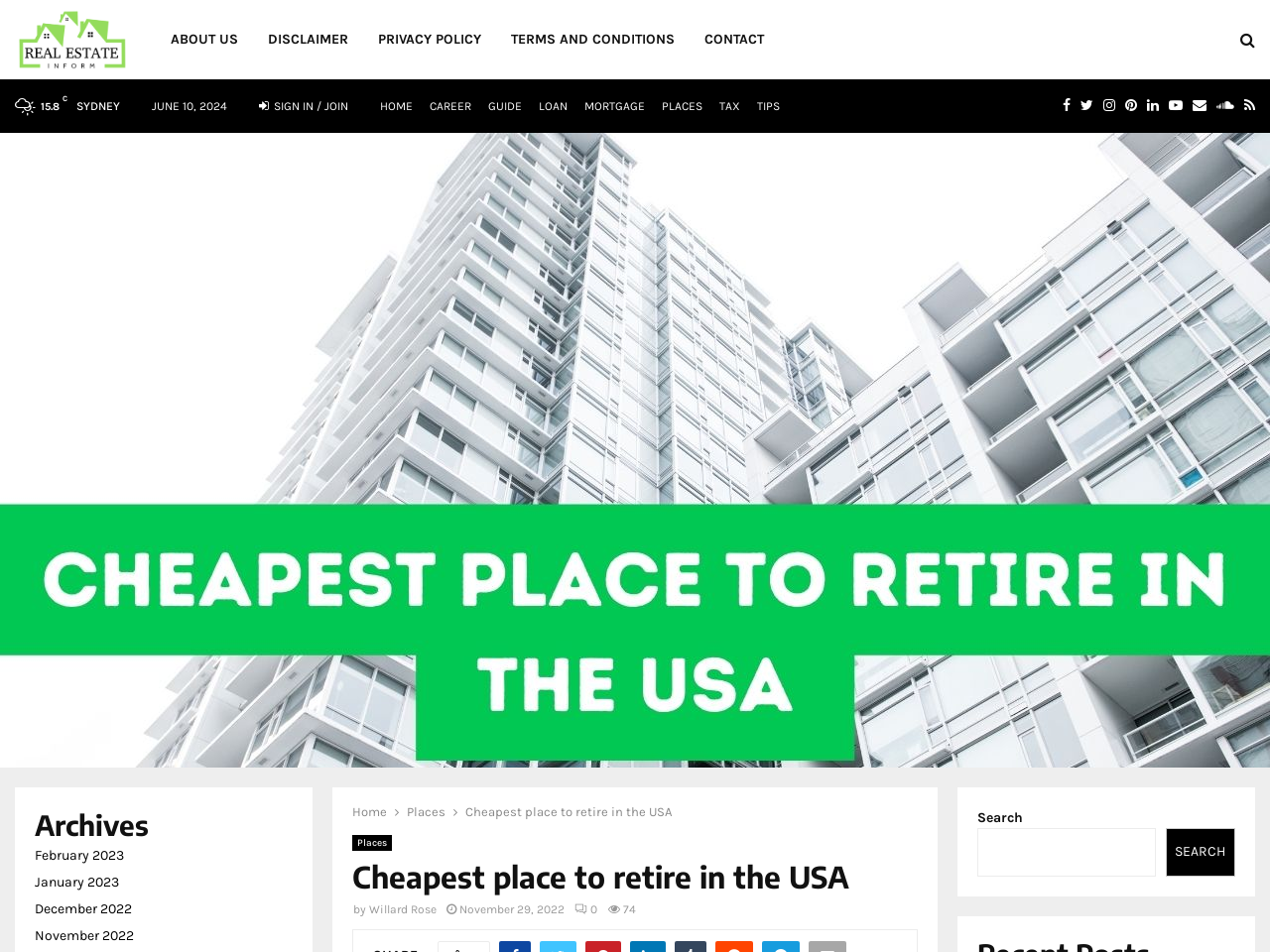Please locate the clickable area by providing the bounding box coordinates to follow this instruction: "Search for something".

[0.77, 0.87, 0.91, 0.92]